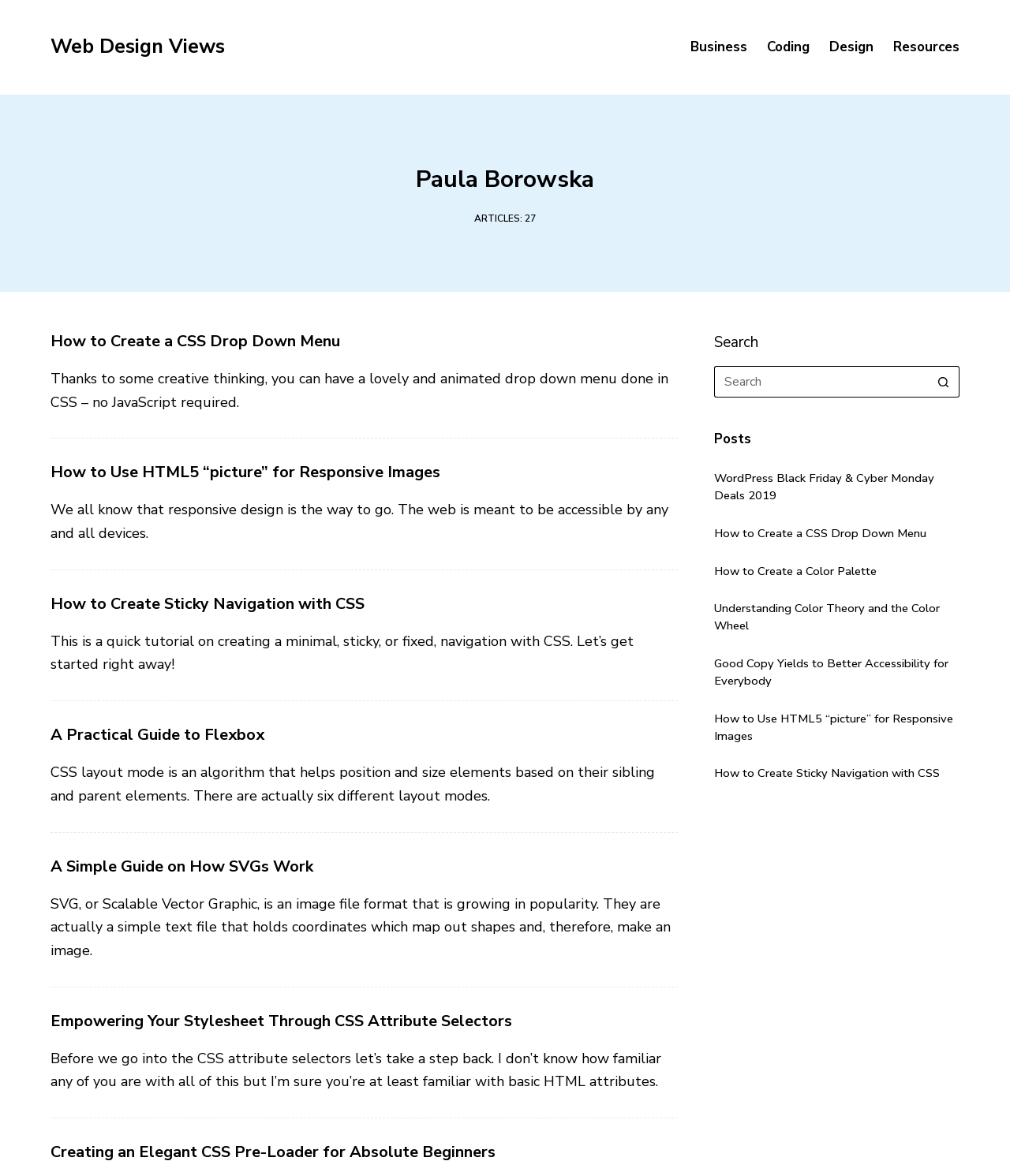How many navigation menu items are there?
Offer a detailed and exhaustive answer to the question.

I counted the number of menu items under the header menu, which are 4. They are 'Business', 'Coding', 'Design', and 'Resources'.